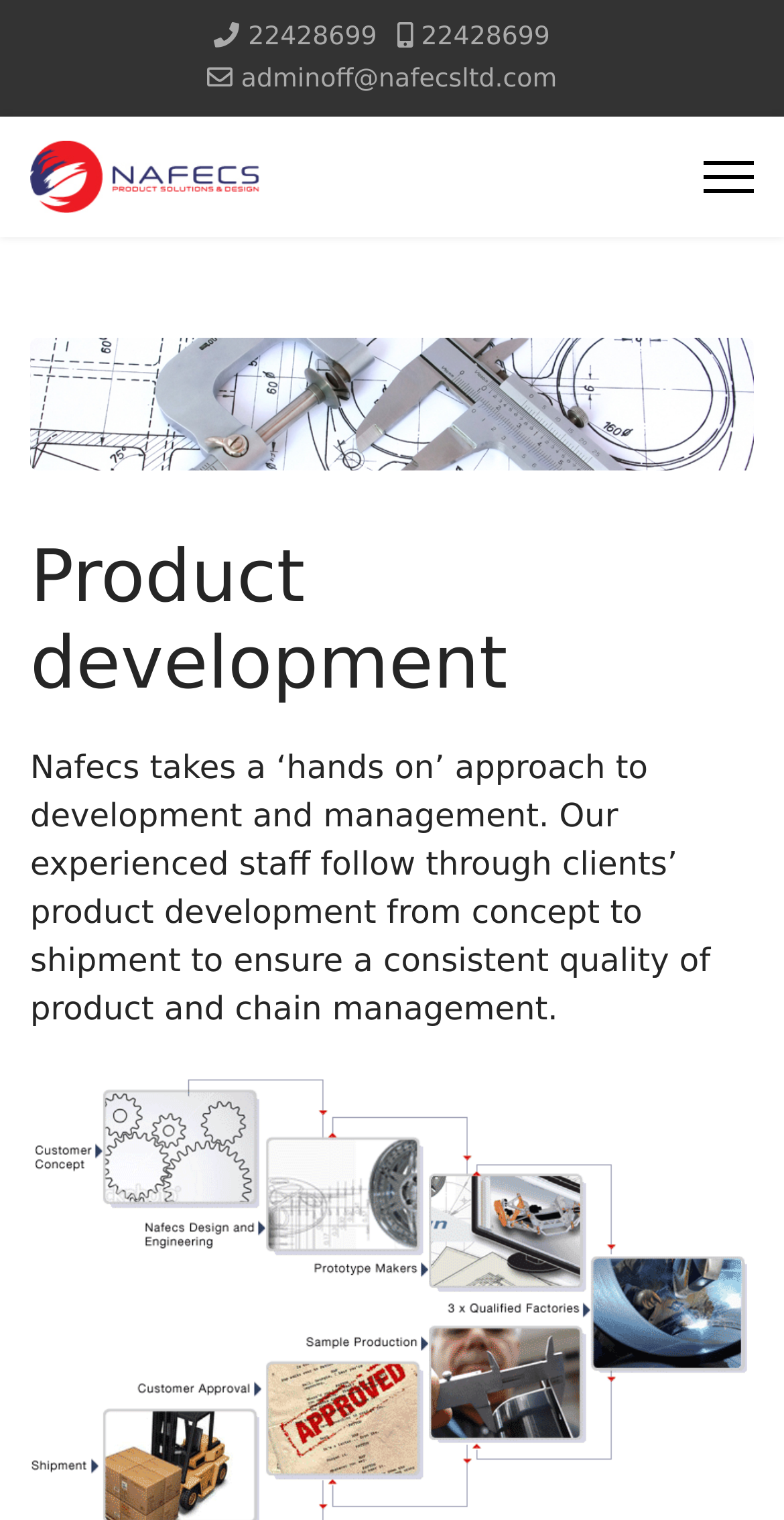Please examine the image and provide a detailed answer to the question: What is the company's approach to development and management?

Based on the StaticText element, it is mentioned that 'Nafecs takes a ‘hands on’ approach to development and management.' This indicates that the company is actively involved in the development and management process.